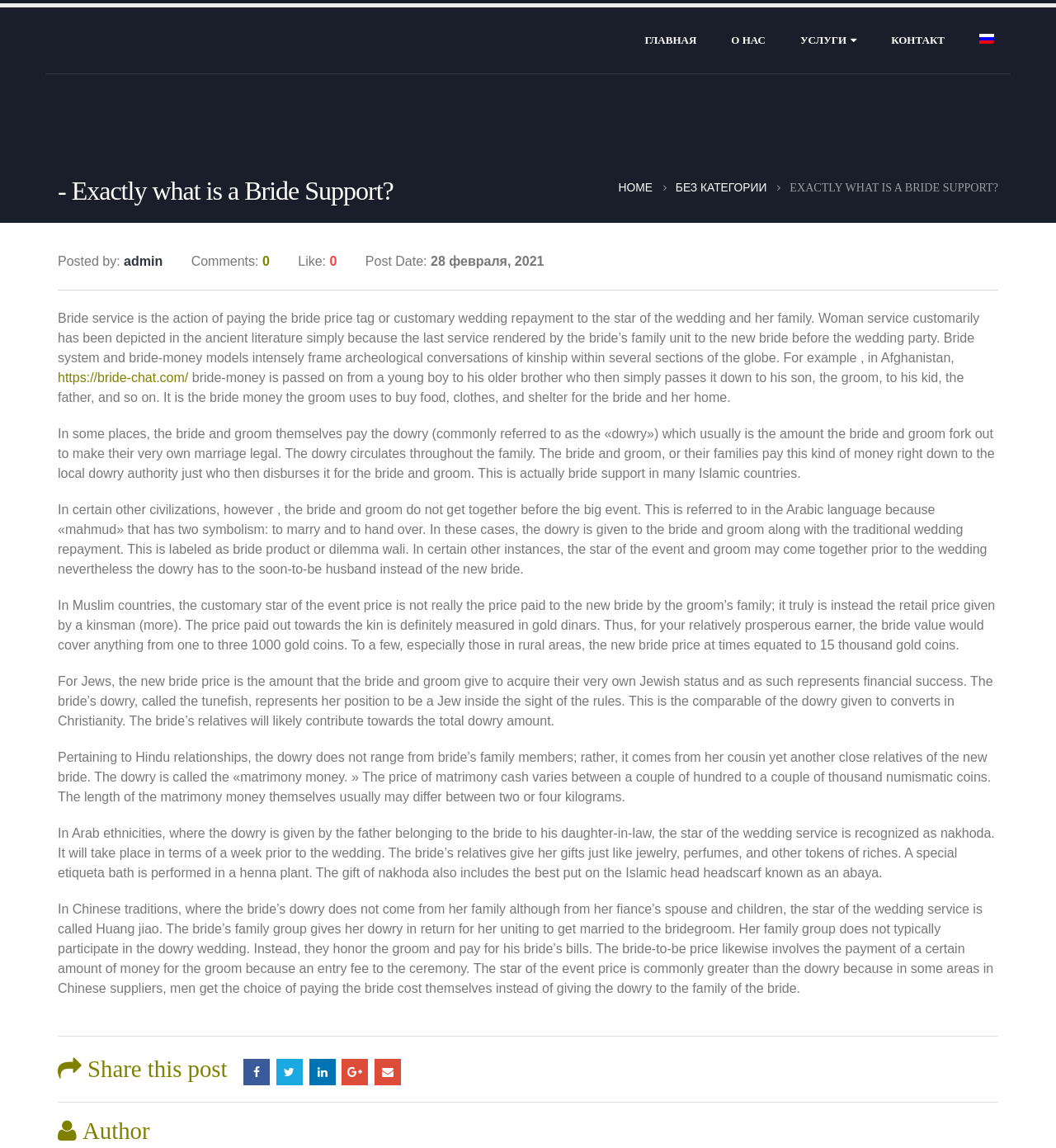Predict the bounding box coordinates of the area that should be clicked to accomplish the following instruction: "Click on the 'УСЛУГИ' link". The bounding box coordinates should consist of four float numbers between 0 and 1, i.e., [left, top, right, bottom].

[0.742, 0.003, 0.827, 0.064]